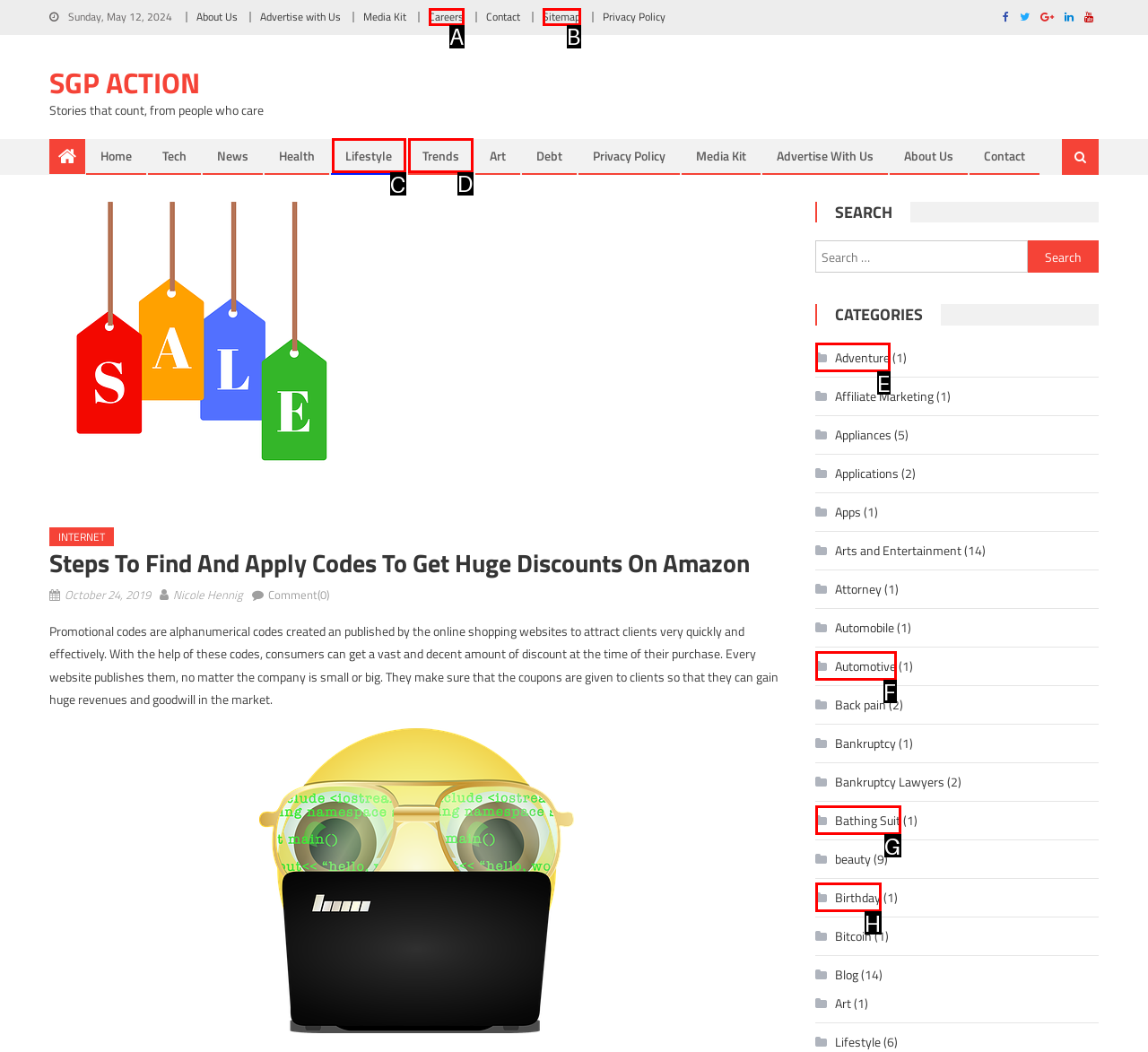Given the task: Click on the 'Trends' link, point out the letter of the appropriate UI element from the marked options in the screenshot.

D